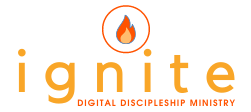Explain the image in a detailed and thorough manner.

The image features the logo of "Ignite | Digital Discipleship Ministry." The design highlights the word "ignite" in a vibrant orange font, conveying a sense of energy and enthusiasm. Above the text, there is a stylized flame icon, which symbolizes passion and the transformative power of digital discipleship. Beneath "ignite," the phrase "DIGITAL DISCIPLESHIP MINISTRY" is presented in a smaller, bold font, emphasizing the organization's focus and mission. This logo encapsulates the ministry's vision of guiding individuals on their journey to deepen their faith through digital means.